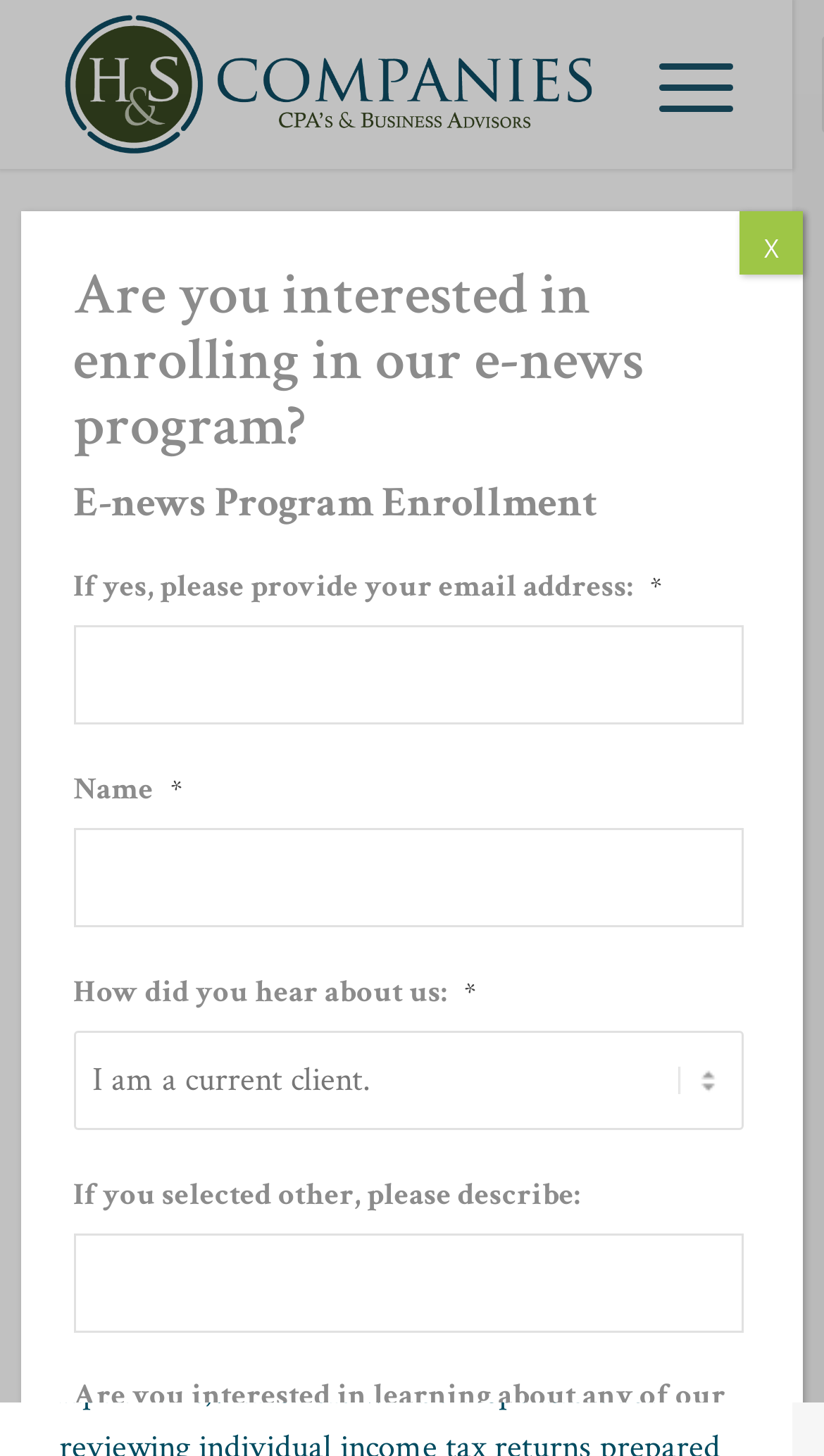Respond concisely with one word or phrase to the following query:
What is the purpose of the 'Job Description' section?

To describe a job